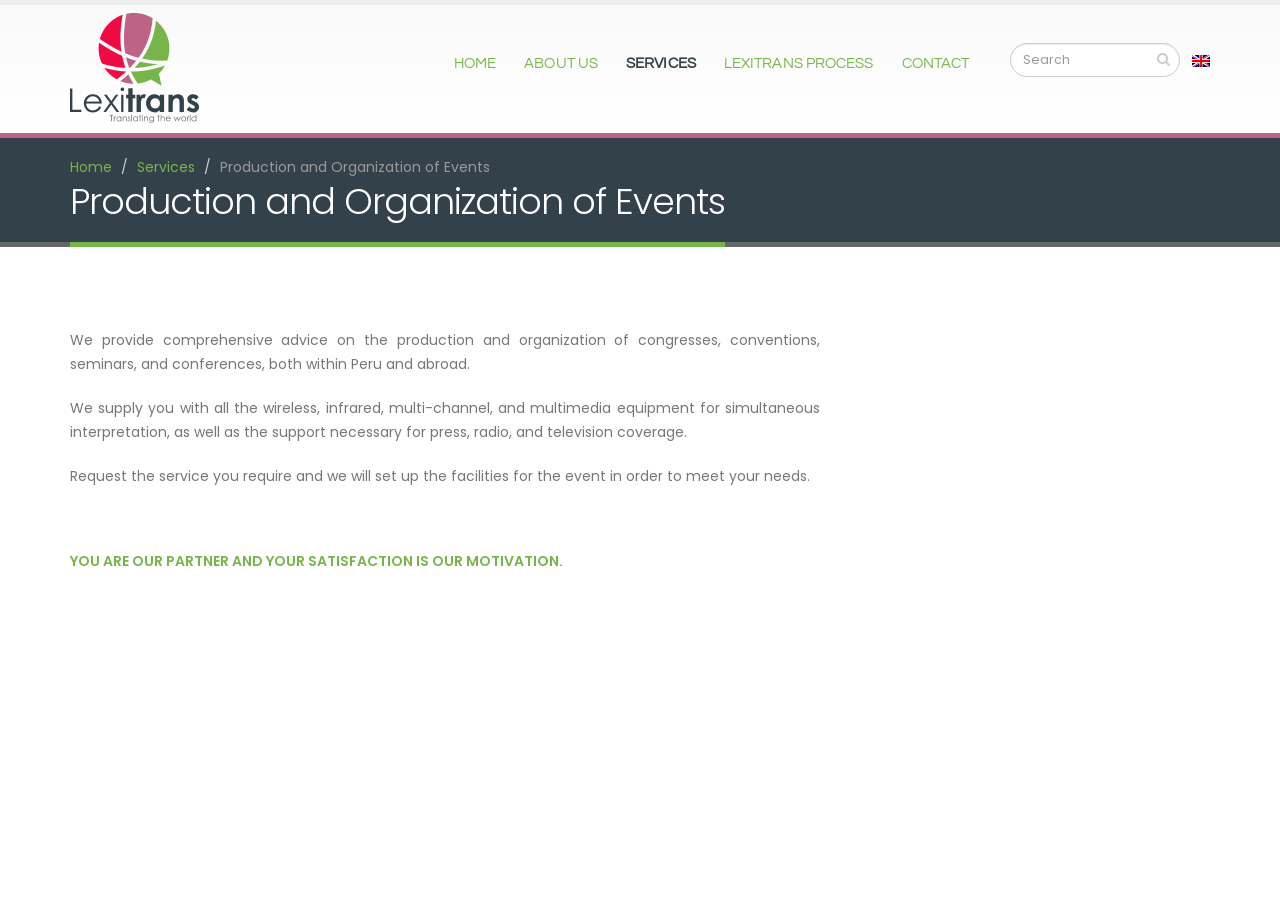Can you find the bounding box coordinates of the area I should click to execute the following instruction: "Search for events"?

[0.789, 0.047, 0.922, 0.084]